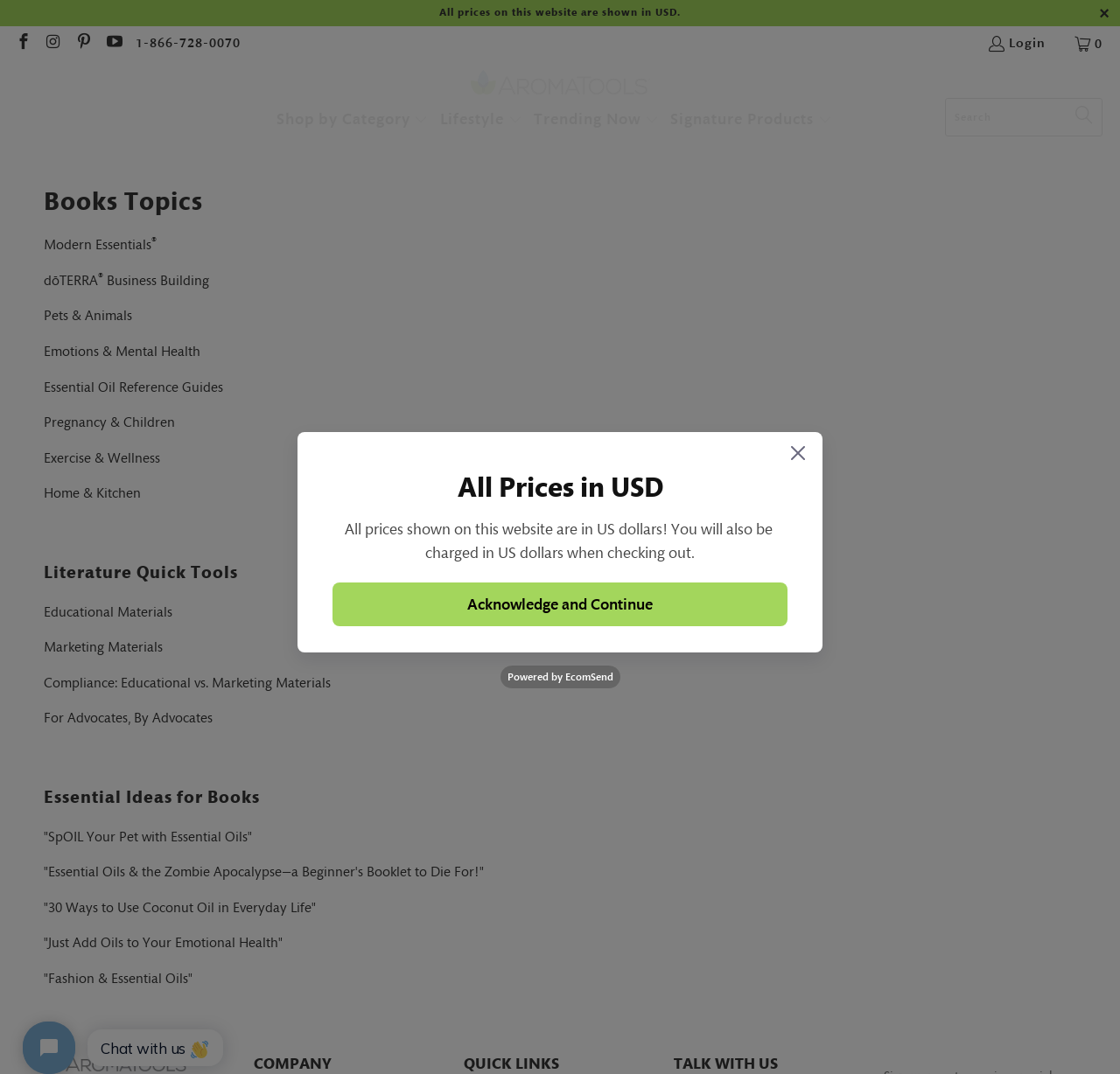Show me the bounding box coordinates of the clickable region to achieve the task as per the instruction: "Login to the account".

[0.881, 0.03, 0.934, 0.051]